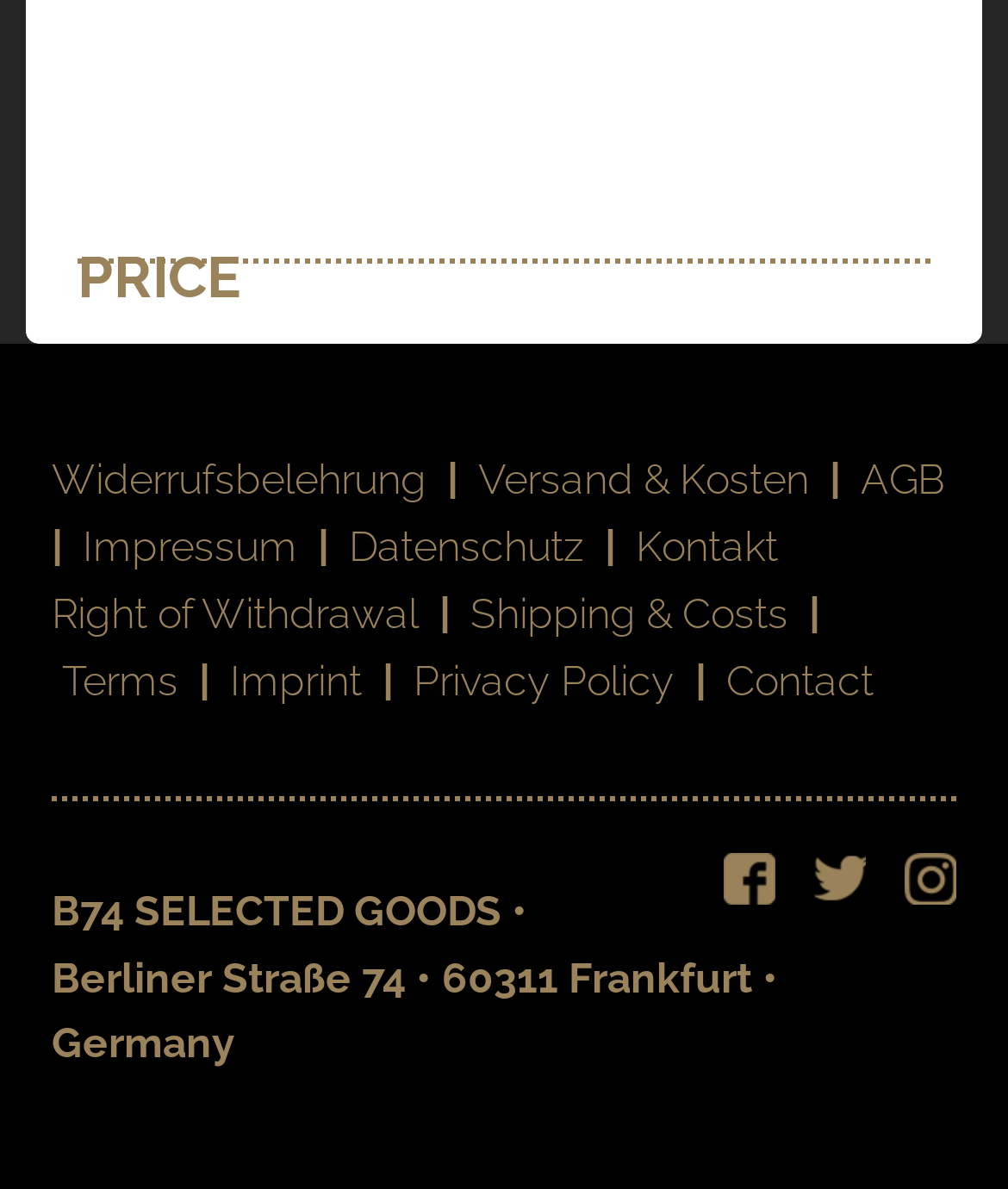What type of content is available on this webpage?
Please provide a comprehensive answer based on the information in the image.

Based on the links and static text elements on the webpage, it appears that the webpage provides information about a company, including its address, terms, and privacy policy, suggesting that the content is related to company information.